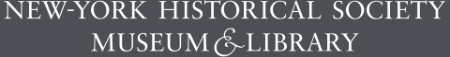Explain what the image portrays in a detailed manner.

The image prominently features the logo of the New-York Historical Society Museum & Library. The design is elegant and showcases the institution’s commitment to preserving and sharing historical knowledge. This logo often represents a wide array of collections, exhibitions, and resources focusing on New York's rich history. Located in a visually appealing format, the logo serves as a key identity marker for the organization, inviting visitors and researchers alike to explore their extensive offerings, including the Lewis E. Shaw papers, which detail the experiences of a first lieutenant in the 369th Infantry Regiment during World War I.